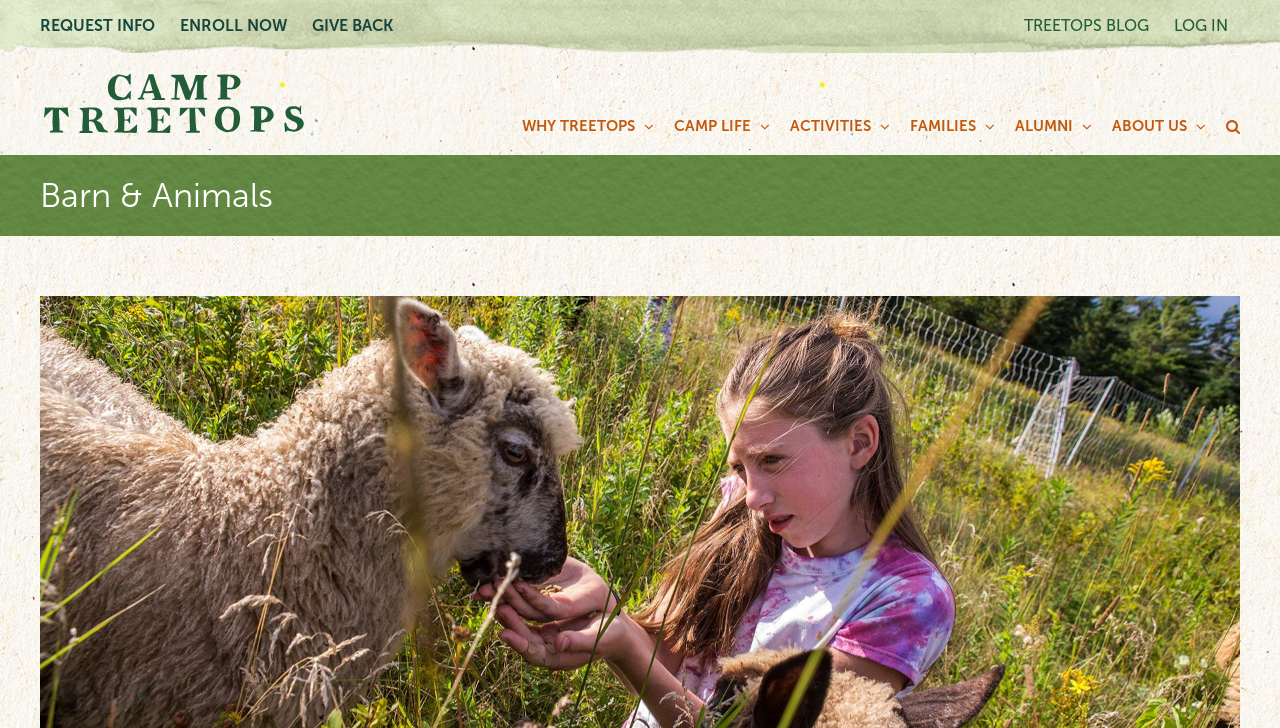How many main menu items are there?
Refer to the image and give a detailed response to the question.

I counted the number of links under the 'Main Menu' navigation element, which are 'WHY TREETOPS', 'CAMP LIFE', 'ACTIVITIES', 'FAMILIES', 'ALUMNI', 'ABOUT US', and a 'Search' button. Therefore, there are 7 main menu items.